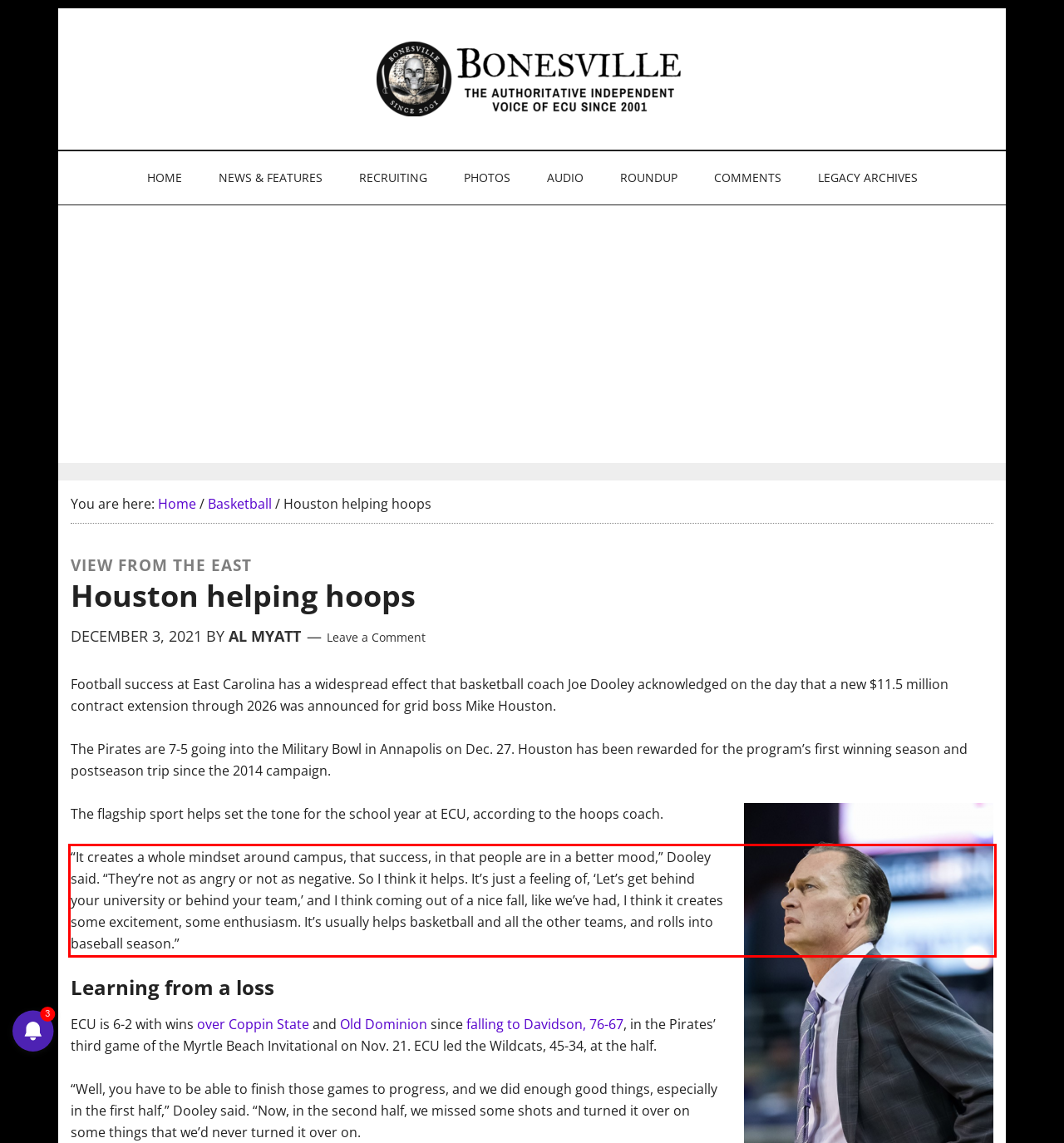Analyze the screenshot of the webpage that features a red bounding box and recognize the text content enclosed within this red bounding box.

“It creates a whole mindset around campus, that success, in that people are in a better mood,” Dooley said. “They’re not as angry or not as negative. So I think it helps. It’s just a feeling of, ‘Let’s get behind your university or behind your team,’ and I think coming out of a nice fall, like we’ve had, I think it creates some excitement, some enthusiasm. It’s usually helps basketball and all the other teams, and rolls into baseball season.”